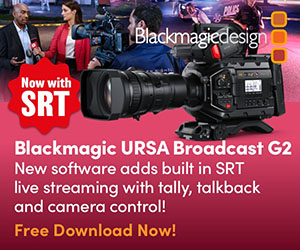What technology is supported by the camera for live streaming?
Look at the image and provide a short answer using one word or a phrase.

SRT